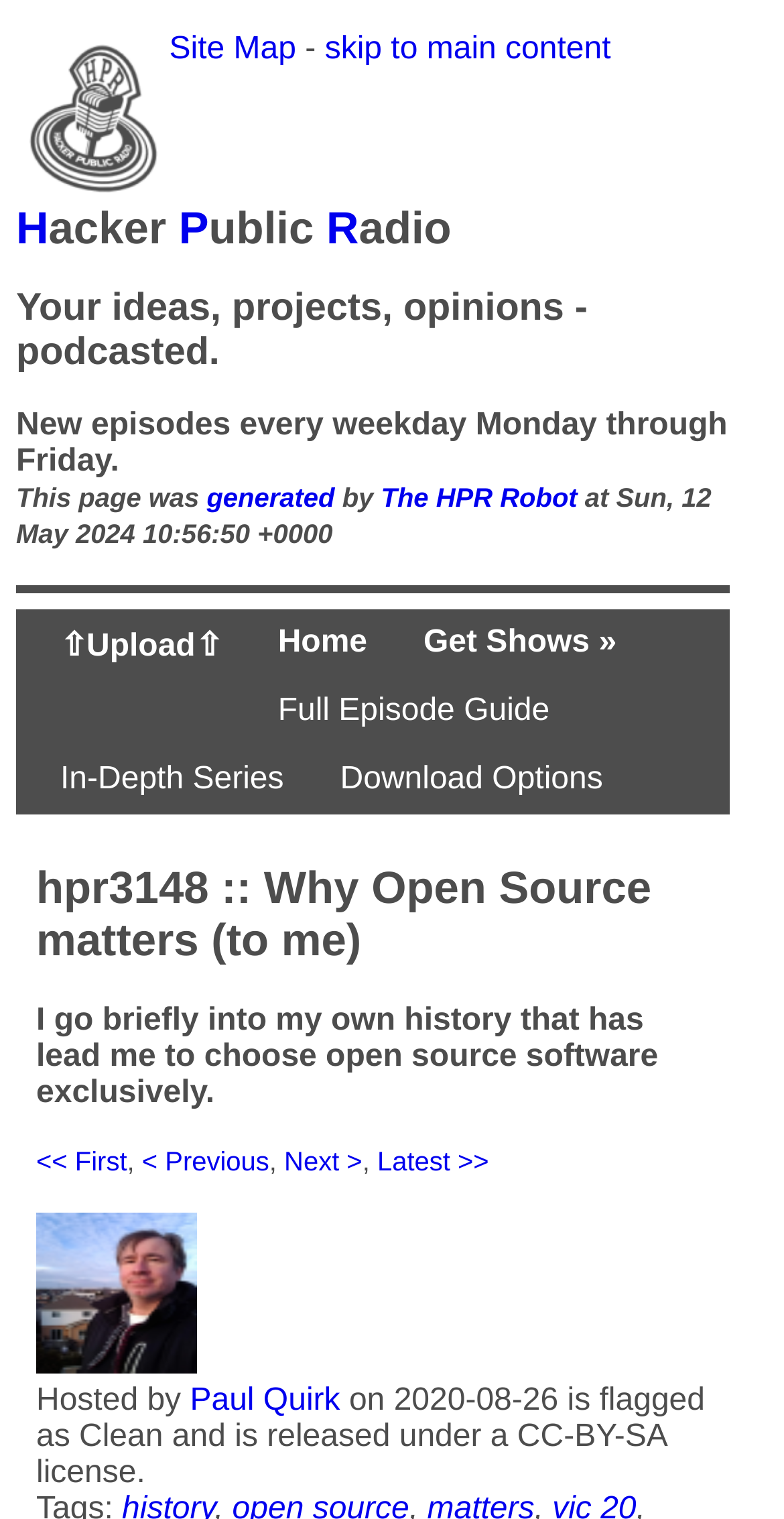What is the license of the latest episode?
Can you provide an in-depth and detailed response to the question?

The license of the latest episode can be found in the static text element 'CC-BY-SA license' which is located at the bottom of the episode information, with a bounding box of [0.046, 0.935, 0.85, 0.981].